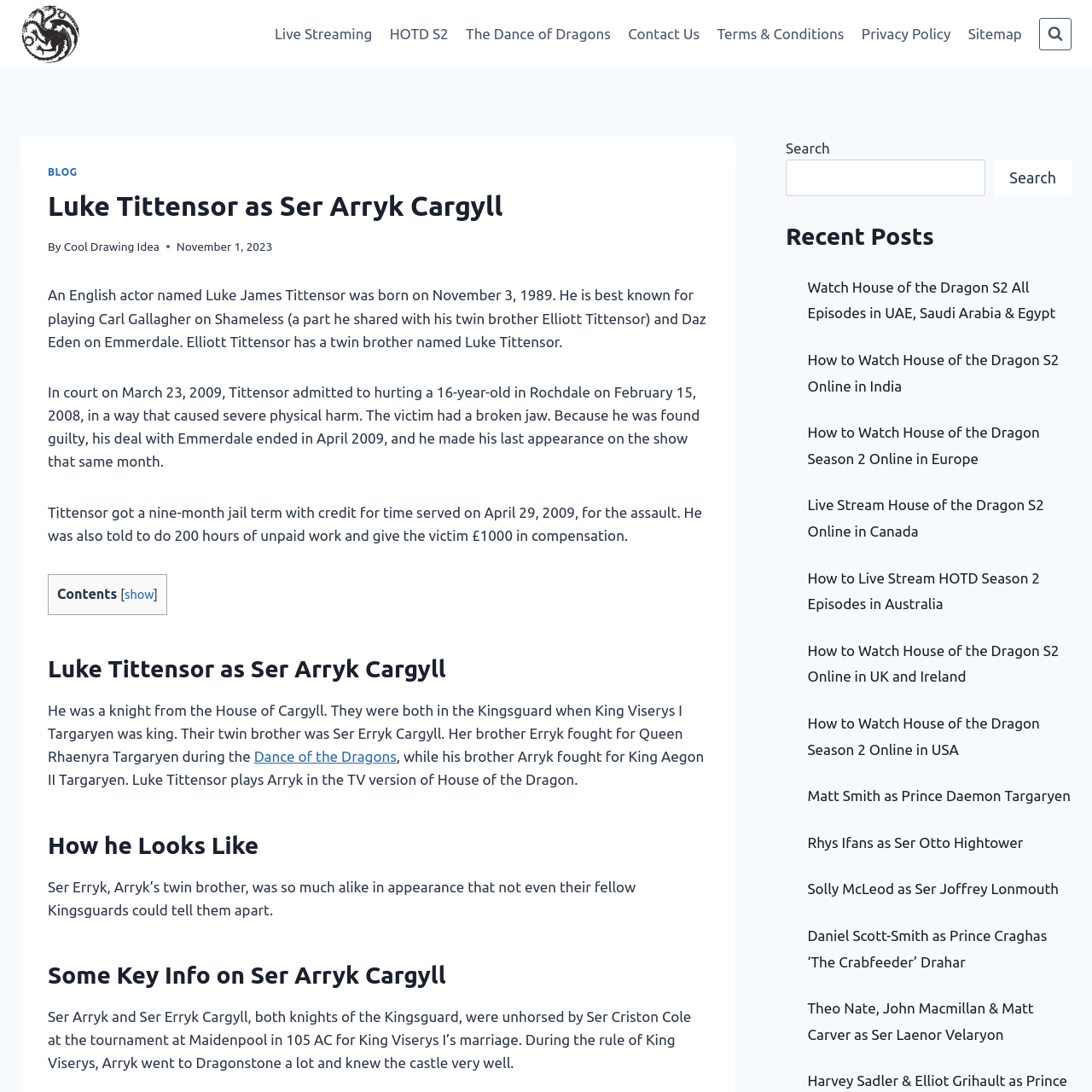Extract the bounding box of the UI element described as: "alt="House of the Dragon"".

[0.019, 0.004, 0.073, 0.059]